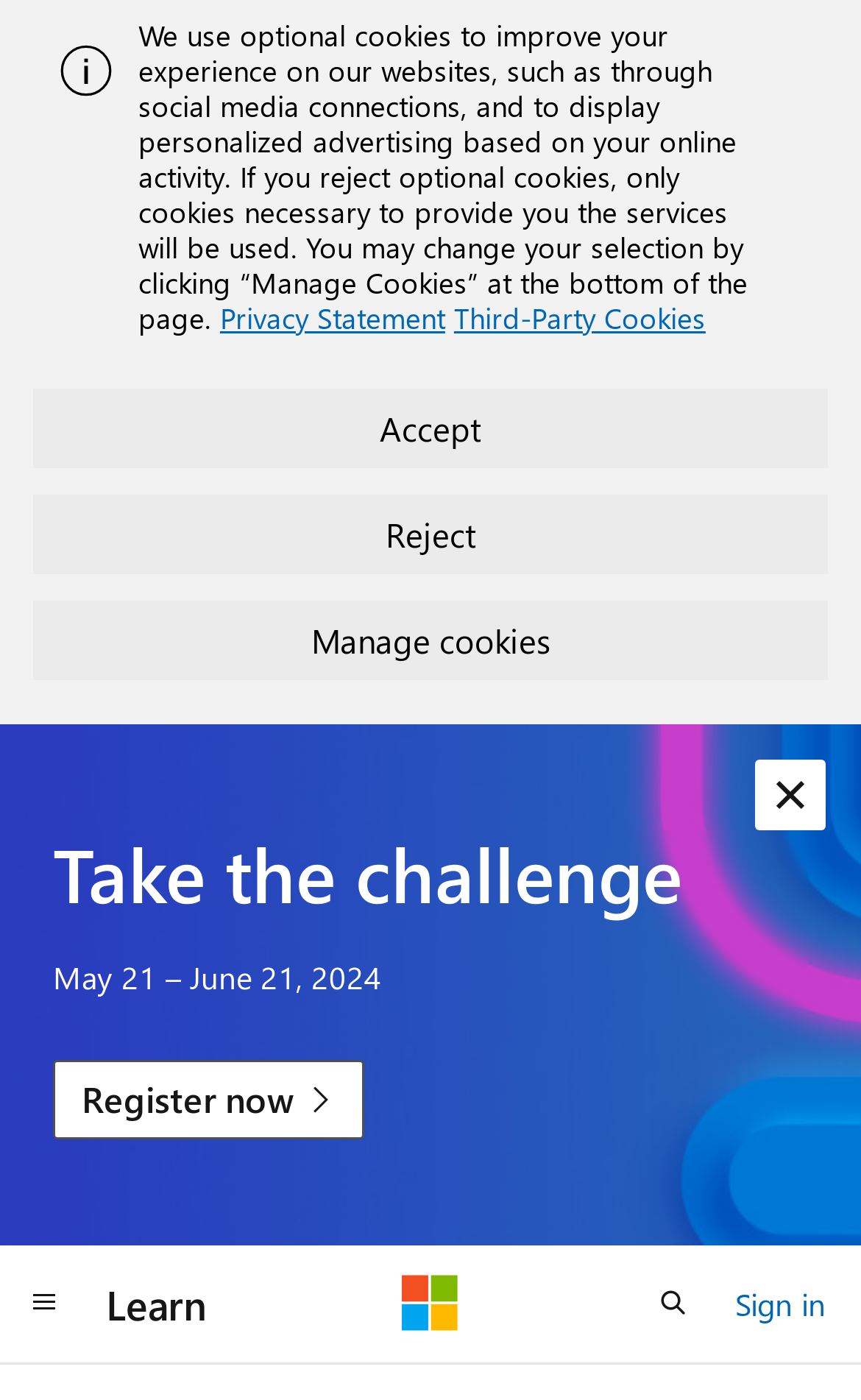Provide a short, one-word or phrase answer to the question below:
What is the function of the 'Dismiss alert' button?

To dismiss the alert